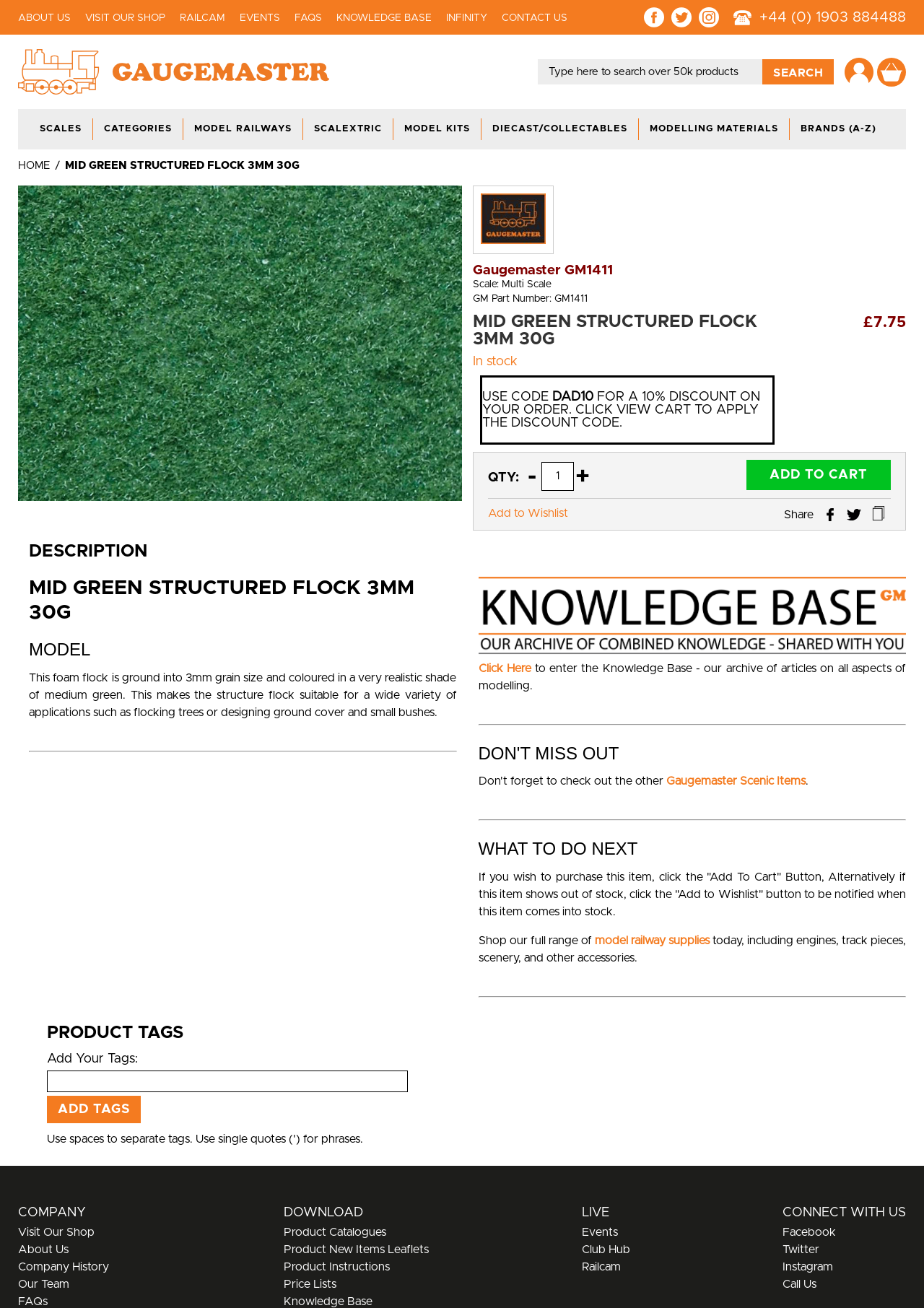What is the price of the product?
Answer the question with as much detail as possible.

I found the answer by looking at the price section, which is located below the product description and has a price tag of £7.75.